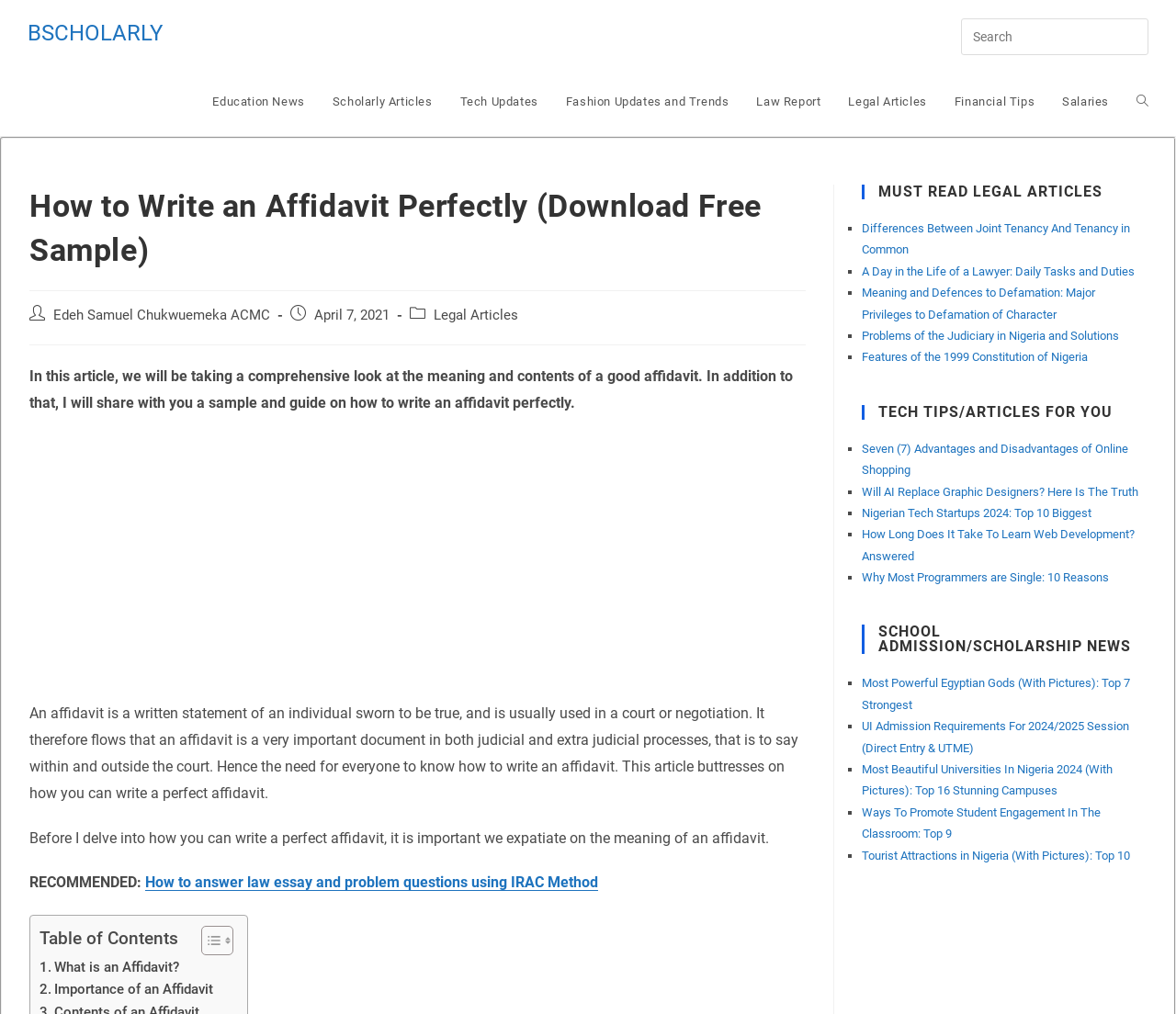Determine the bounding box coordinates (top-left x, top-left y, bottom-right x, bottom-right y) of the UI element described in the following text: aria-label="Insert search query" name="s" placeholder="Search"

[0.817, 0.018, 0.977, 0.054]